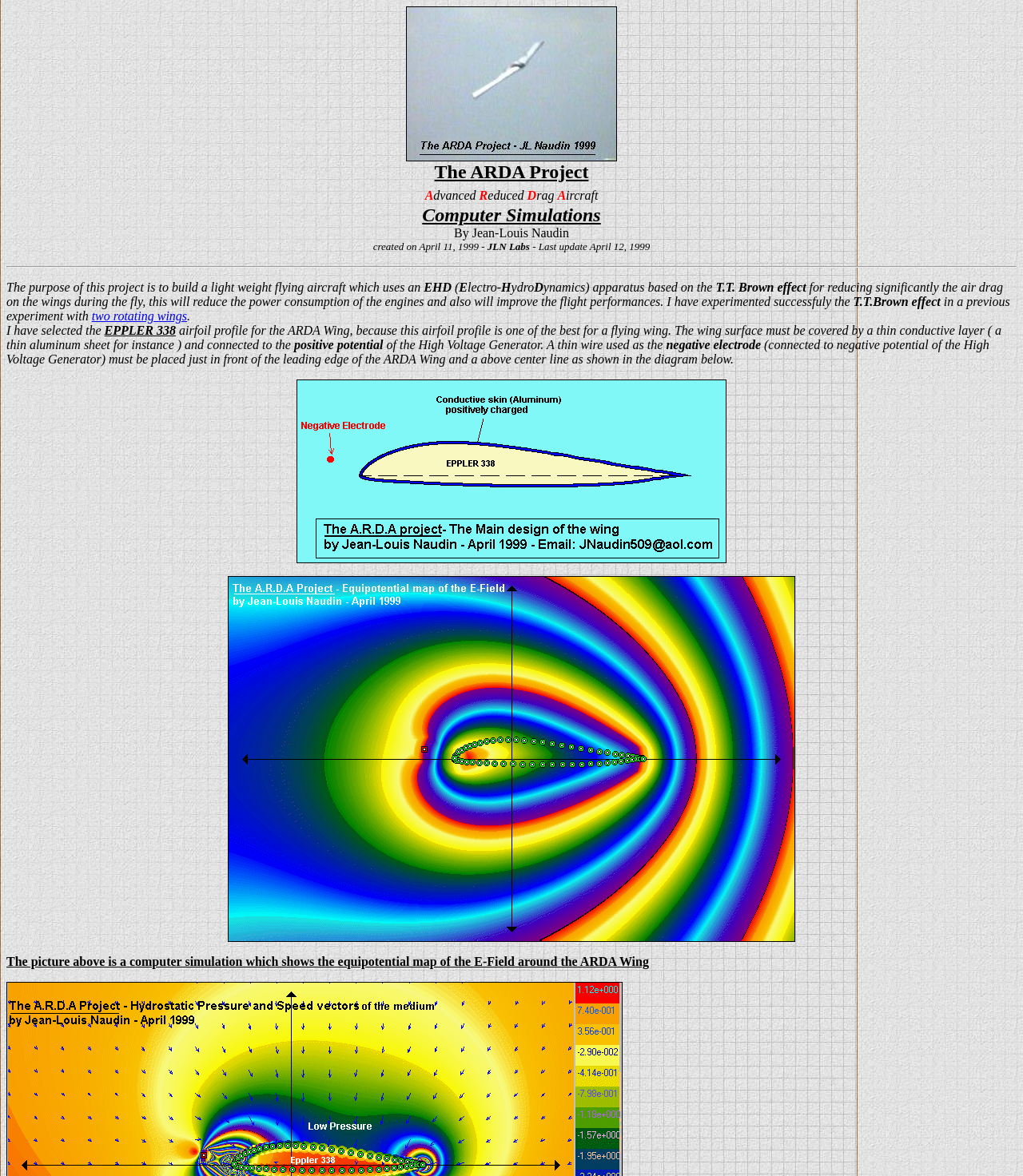Give a detailed explanation of the elements present on the webpage.

The webpage is about the ARDA Wing project, which focuses on building a lightweight flying aircraft using an EHD (Electro-Hydro-Dynamics) apparatus. At the top of the page, there is an image, followed by the title "The ARDA Project" and a subtitle "Computer Simulations". Below the title, there are several lines of text that introduce the project, including the creator's name, Jean-Louis Naudin, and the creation and update dates.

A horizontal separator divides the top section from the main content. The main content starts with a paragraph explaining the purpose of the project, which is to build a lightweight flying aircraft that uses an EHD apparatus to reduce air drag on the wings. The text is divided into several lines, with some words and phrases highlighted, such as "EHD", "T.T. Brown effect", and "EPPLER 338".

There are two images on the page, one below the introductory text and another at the bottom of the page. The first image is a diagram that illustrates the concept of the ARDA Wing, and the second image is a computer simulation showing the equipotential map of the E-Field around the ARDA Wing. The image at the bottom of the page is larger and takes up most of the page's width.

Throughout the page, there are several links and highlighted text, including a link to "two rotating wings" and highlighted words such as "positive potential" and "negative electrode". The overall layout of the page is dense, with a lot of text and images packed into a relatively small space.